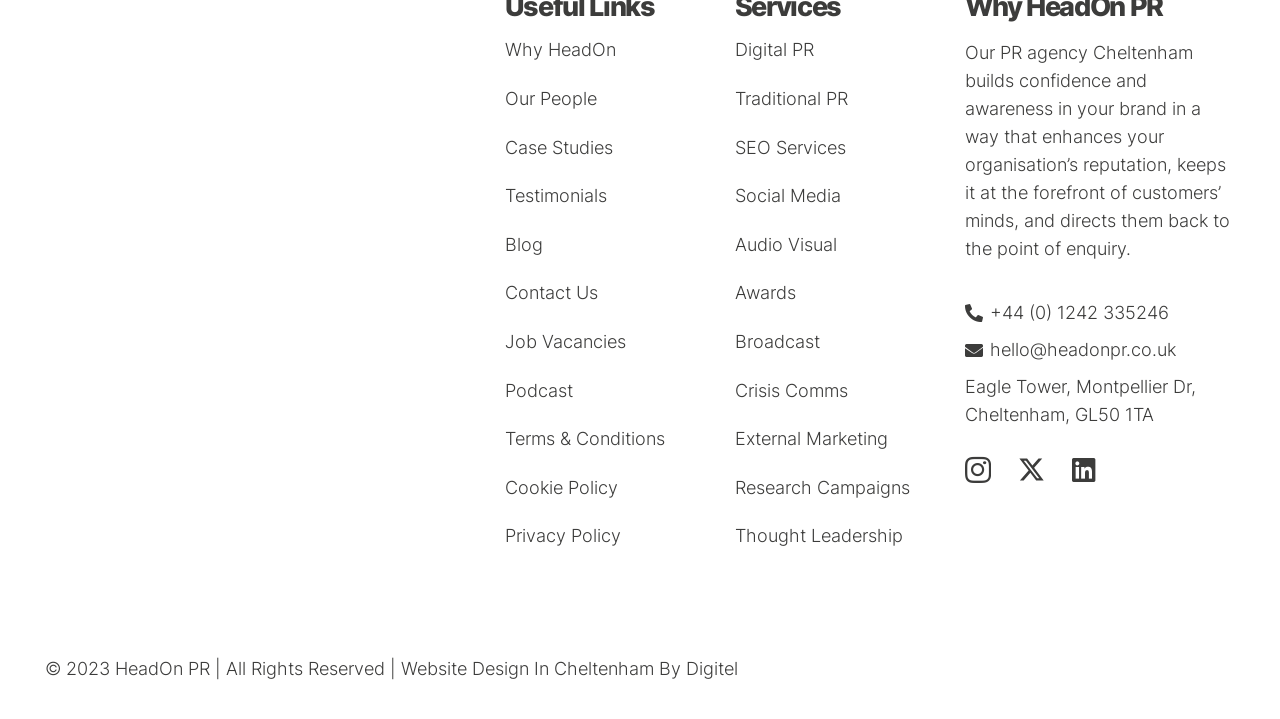Given the element description: "Testimonials", predict the bounding box coordinates of the UI element it refers to, using four float numbers between 0 and 1, i.e., [left, top, right, bottom].

[0.394, 0.258, 0.474, 0.287]